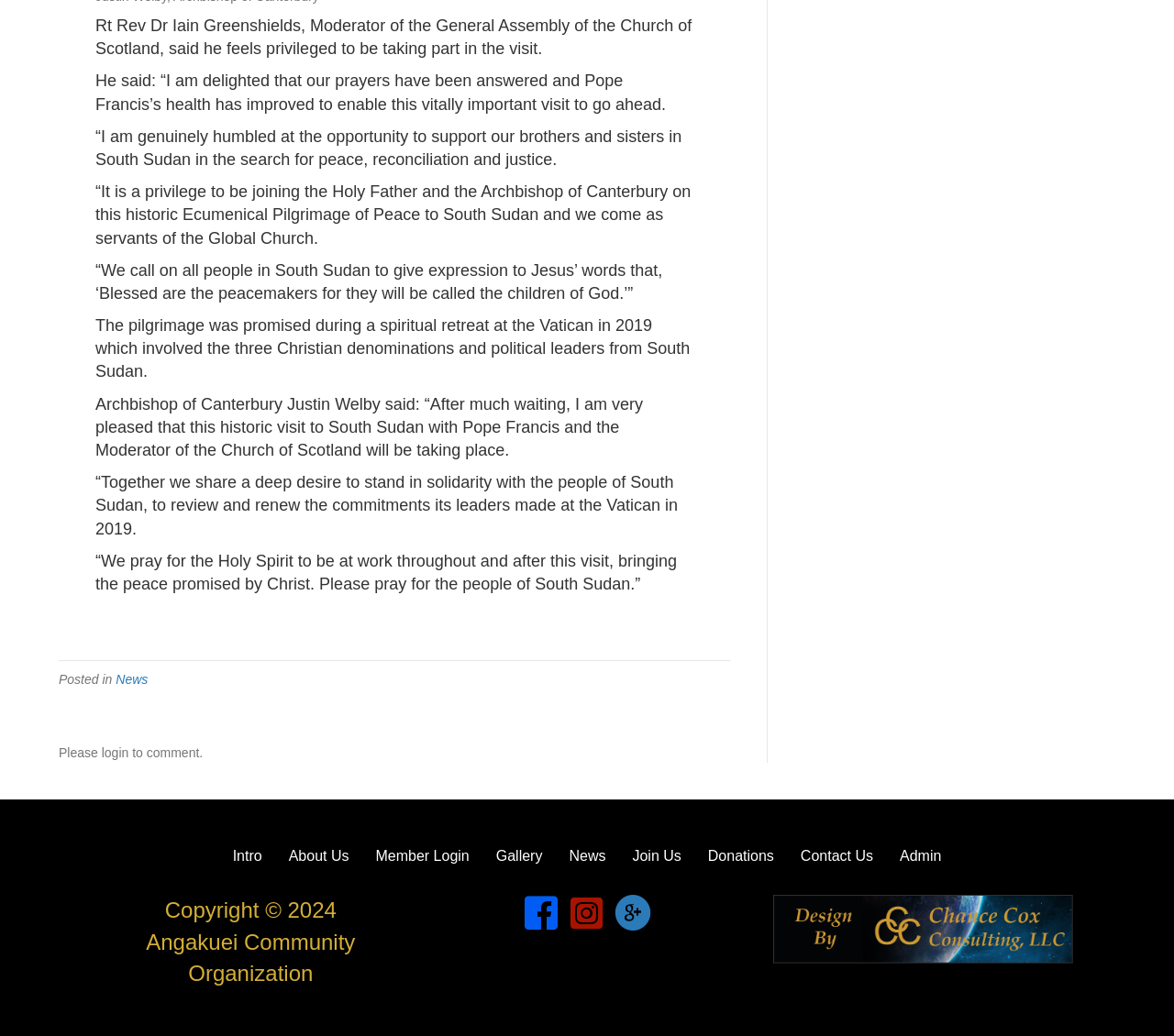Please identify the bounding box coordinates of the element on the webpage that should be clicked to follow this instruction: "Login to comment". The bounding box coordinates should be given as four float numbers between 0 and 1, formatted as [left, top, right, bottom].

[0.05, 0.72, 0.173, 0.734]